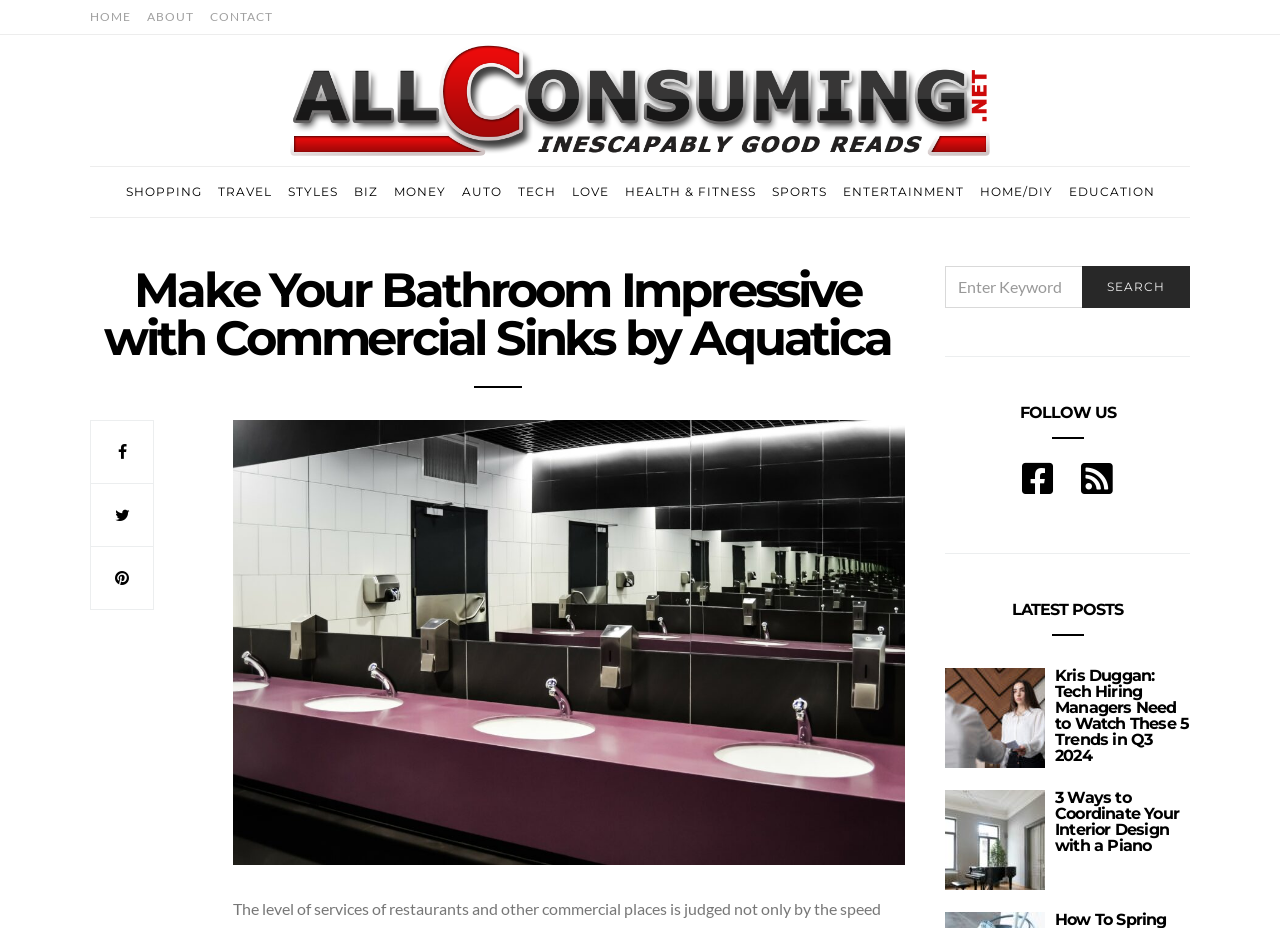Identify the bounding box coordinates of the area you need to click to perform the following instruction: "Go to the SHOPPING page".

[0.098, 0.18, 0.157, 0.234]